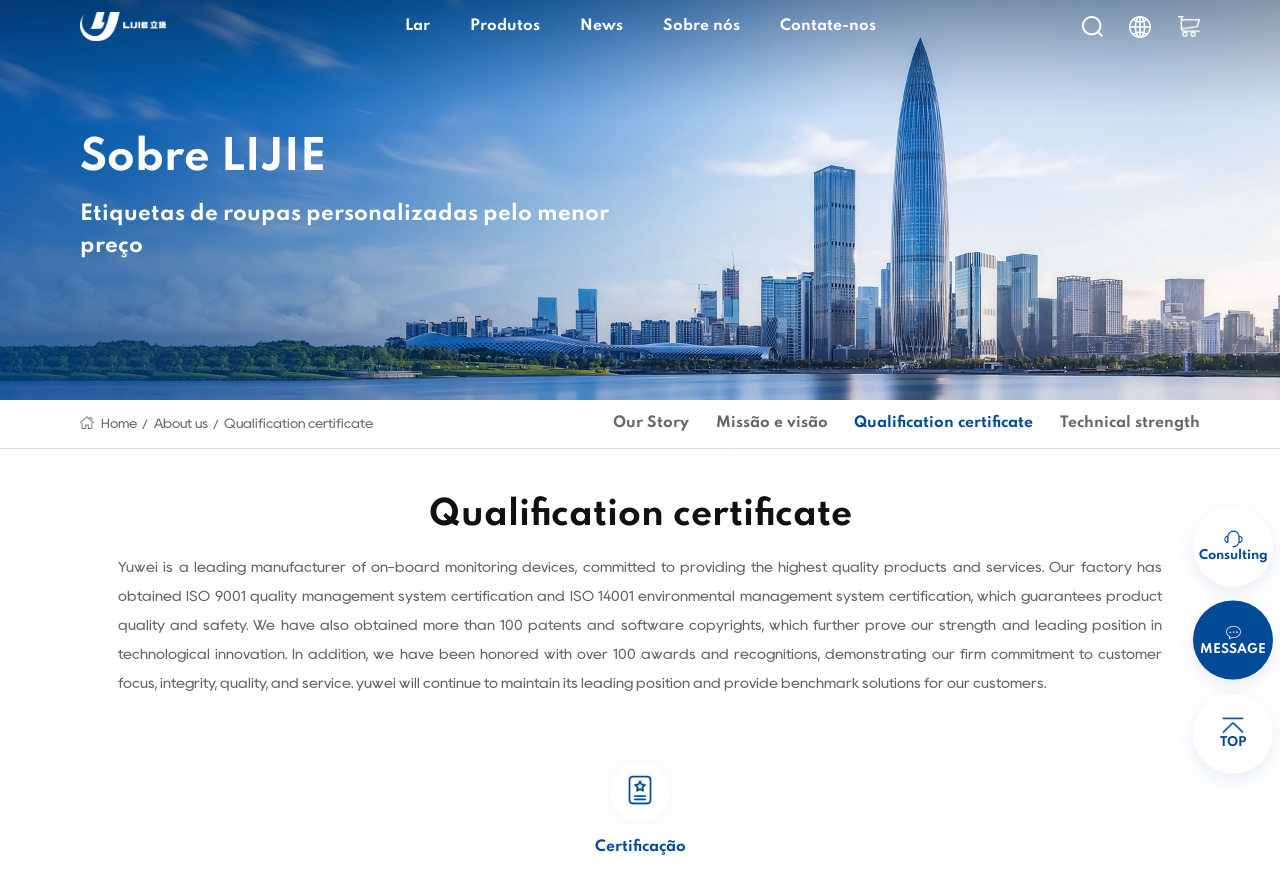Please identify the bounding box coordinates of the region to click in order to complete the task: "Consult 'etiquetas de roupas personalizadas Consulting'". The coordinates must be four float numbers between 0 and 1, specified as [left, top, right, bottom].

[0.932, 0.575, 0.995, 0.666]